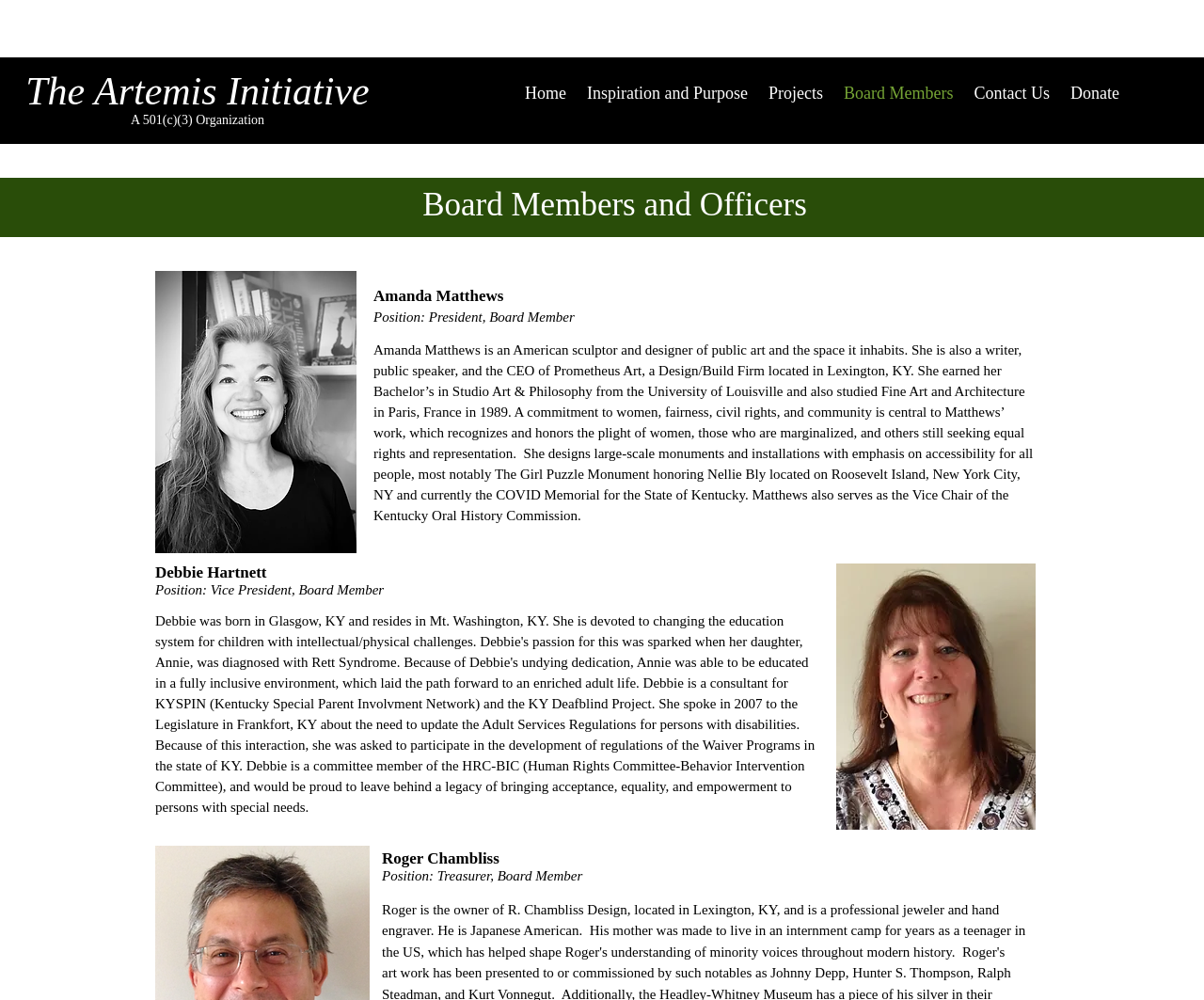What is Amanda Matthews' profession?
Look at the screenshot and respond with a single word or phrase.

Sculptor and designer